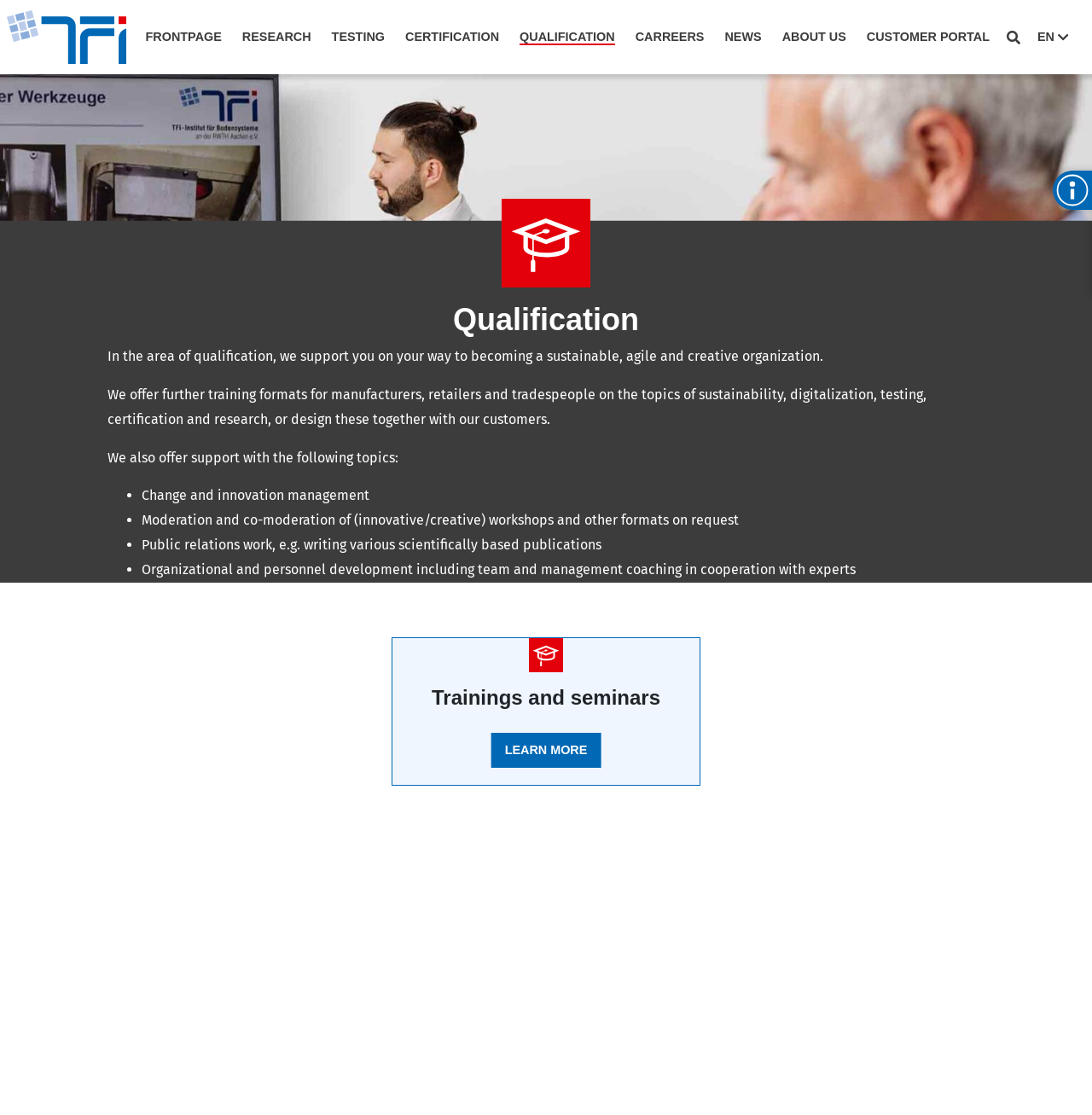How many main navigation links are there at the top of the webpage?
Answer briefly with a single word or phrase based on the image.

10